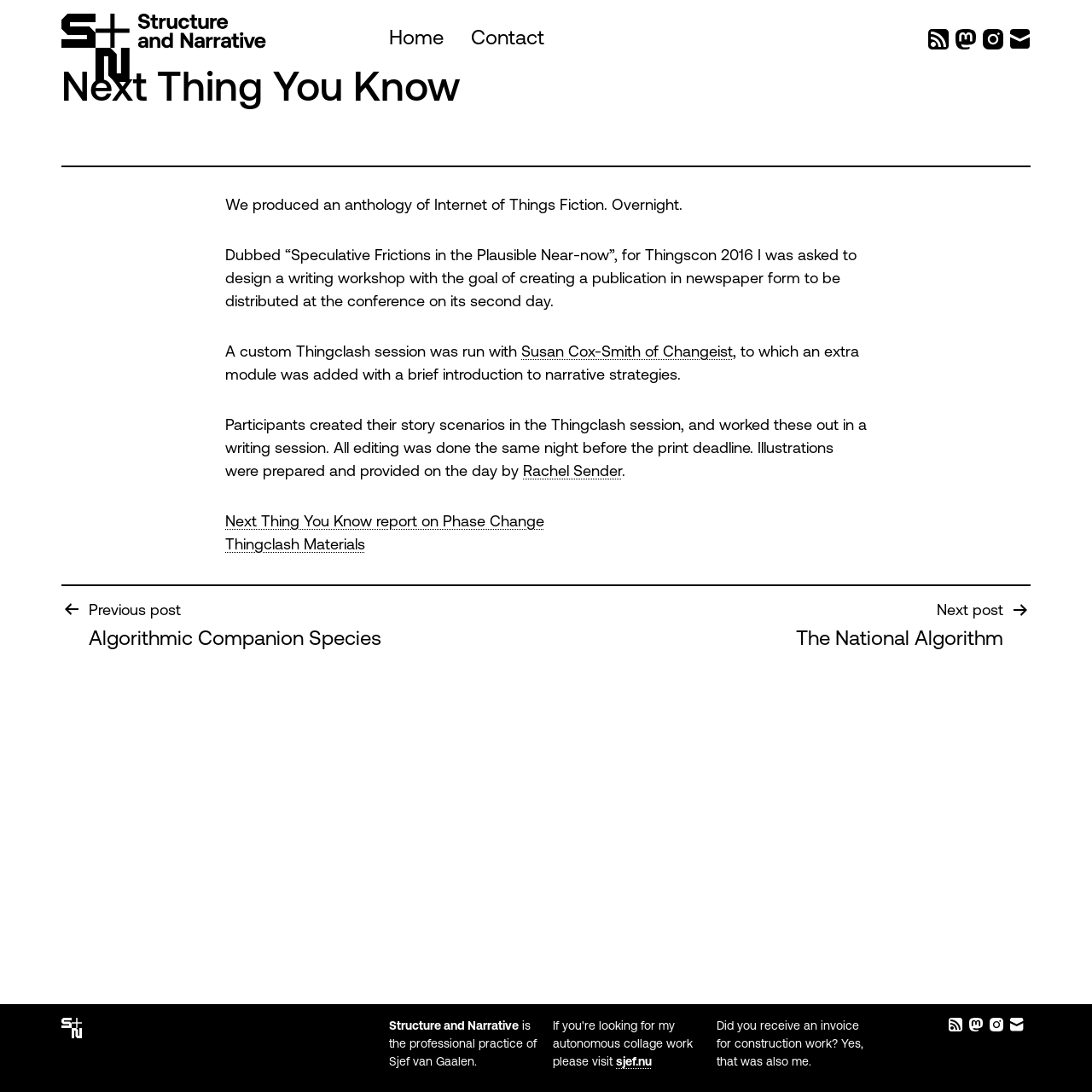Determine the bounding box coordinates of the clickable element to achieve the following action: 'Read the previous post'. Provide the coordinates as four float values between 0 and 1, formatted as [left, top, right, bottom].

[0.056, 0.549, 0.374, 0.598]